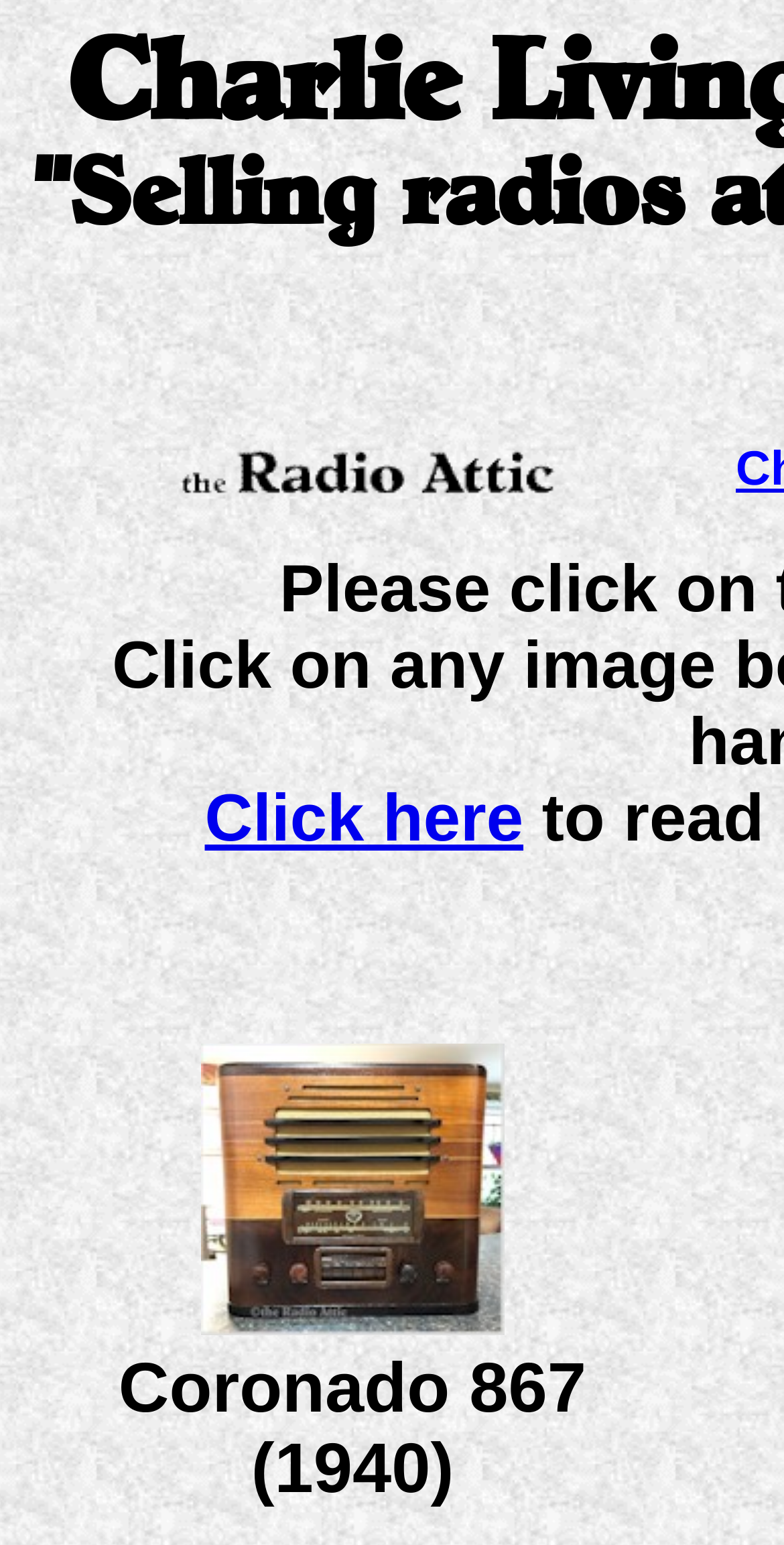Identify the bounding box of the HTML element described as: "Click here".

[0.261, 0.506, 0.668, 0.554]